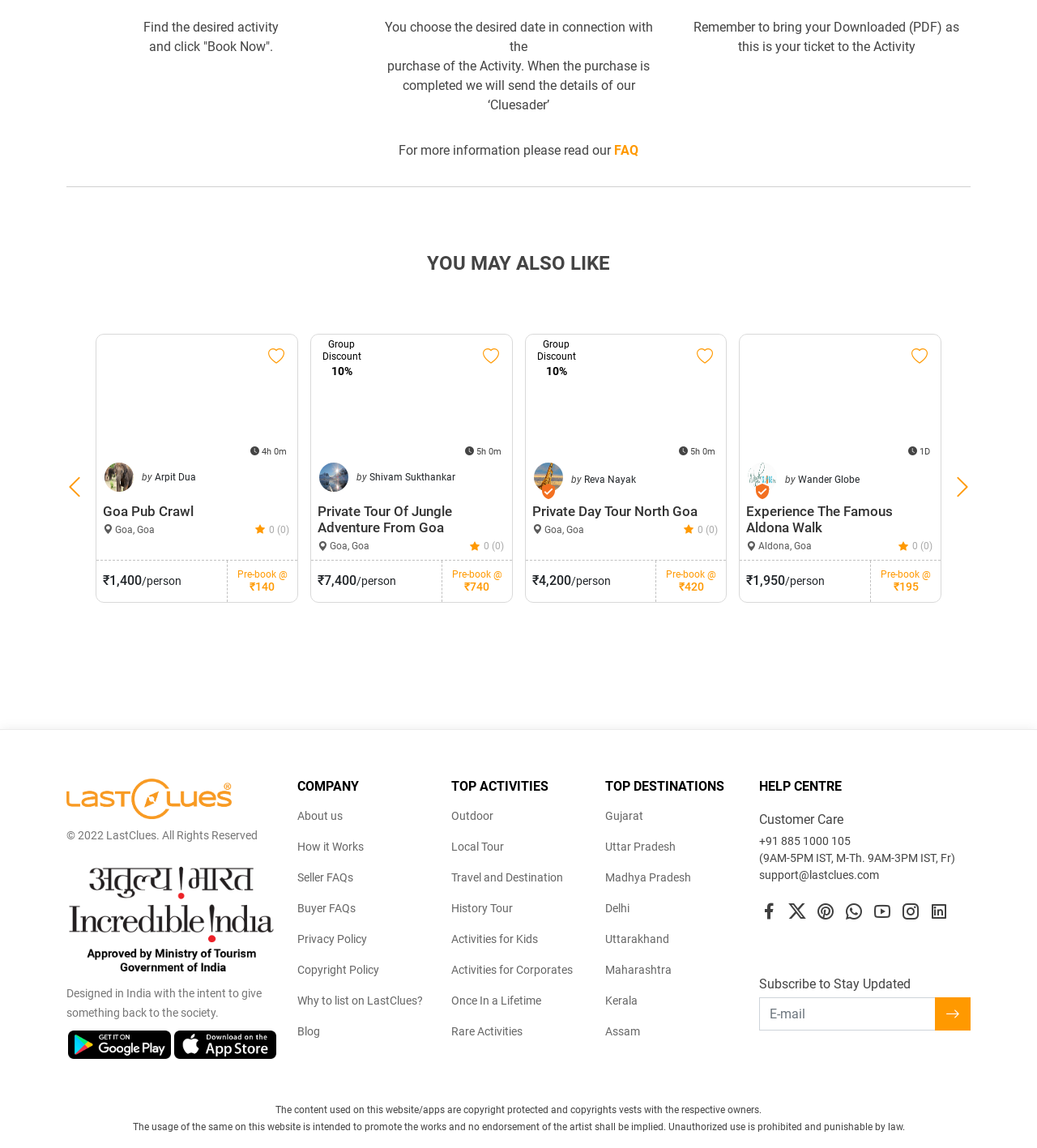Can you look at the image and give a comprehensive answer to the question:
What is the discount offered for the 'Private Tour Of Jungle Adventure From Goa' activity?

By looking at the details of the 'Private Tour Of Jungle Adventure From Goa' activity, I can see that a 'Group Discount' of '10%' is offered.